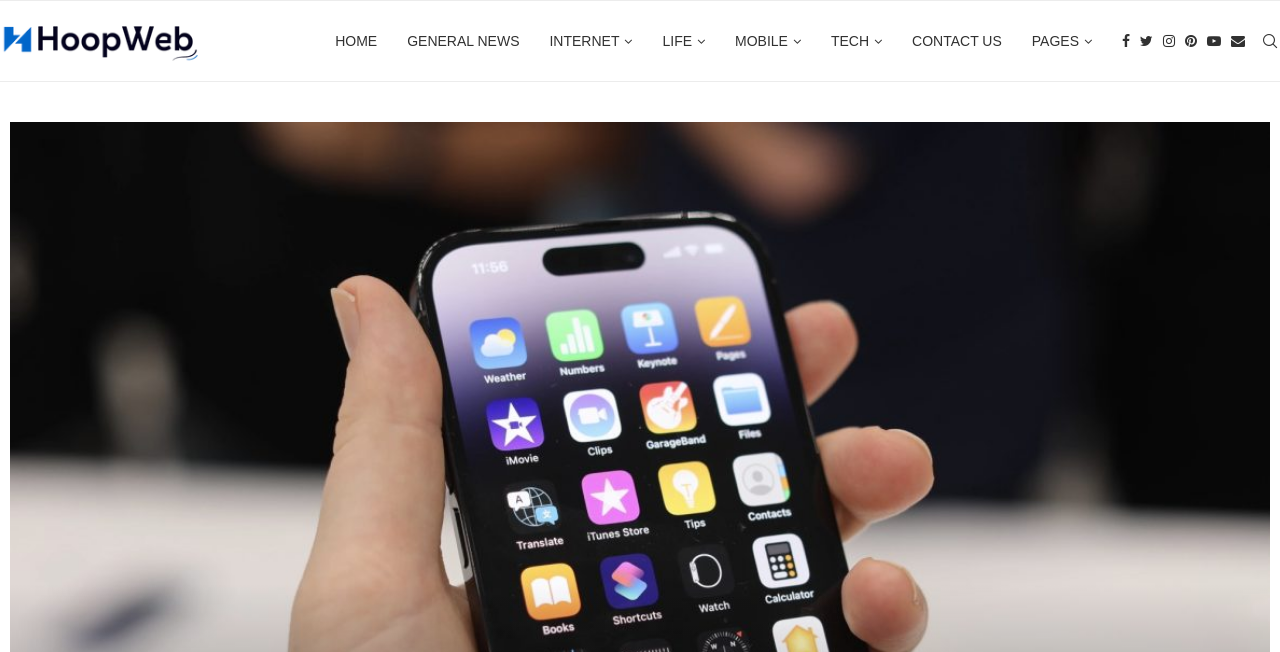Indicate the bounding box coordinates of the element that needs to be clicked to satisfy the following instruction: "view general news". The coordinates should be four float numbers between 0 and 1, i.e., [left, top, right, bottom].

[0.318, 0.002, 0.406, 0.124]